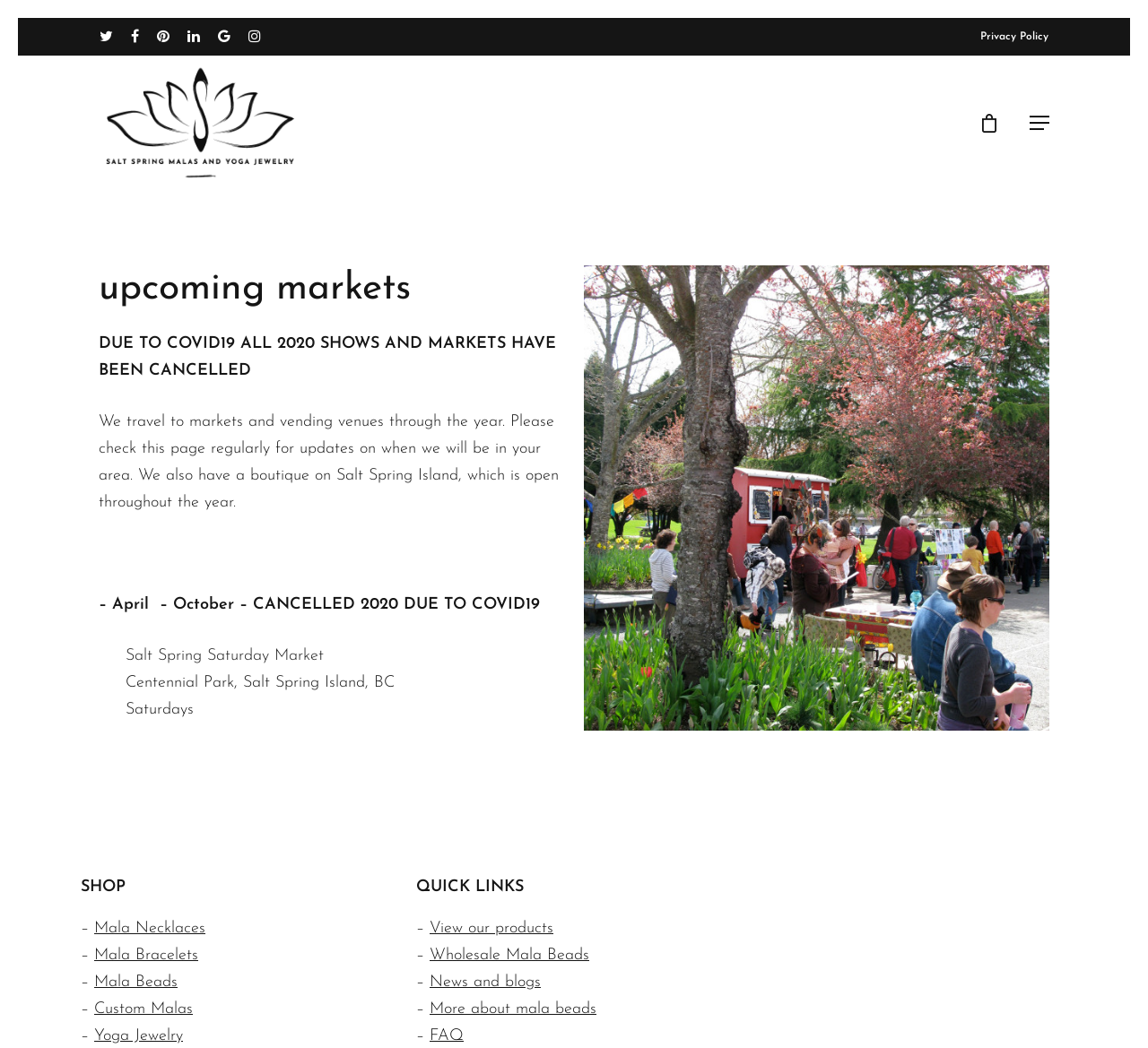Locate the bounding box coordinates of the clickable part needed for the task: "Check out the boutique on Salt Spring Island".

[0.086, 0.394, 0.487, 0.488]